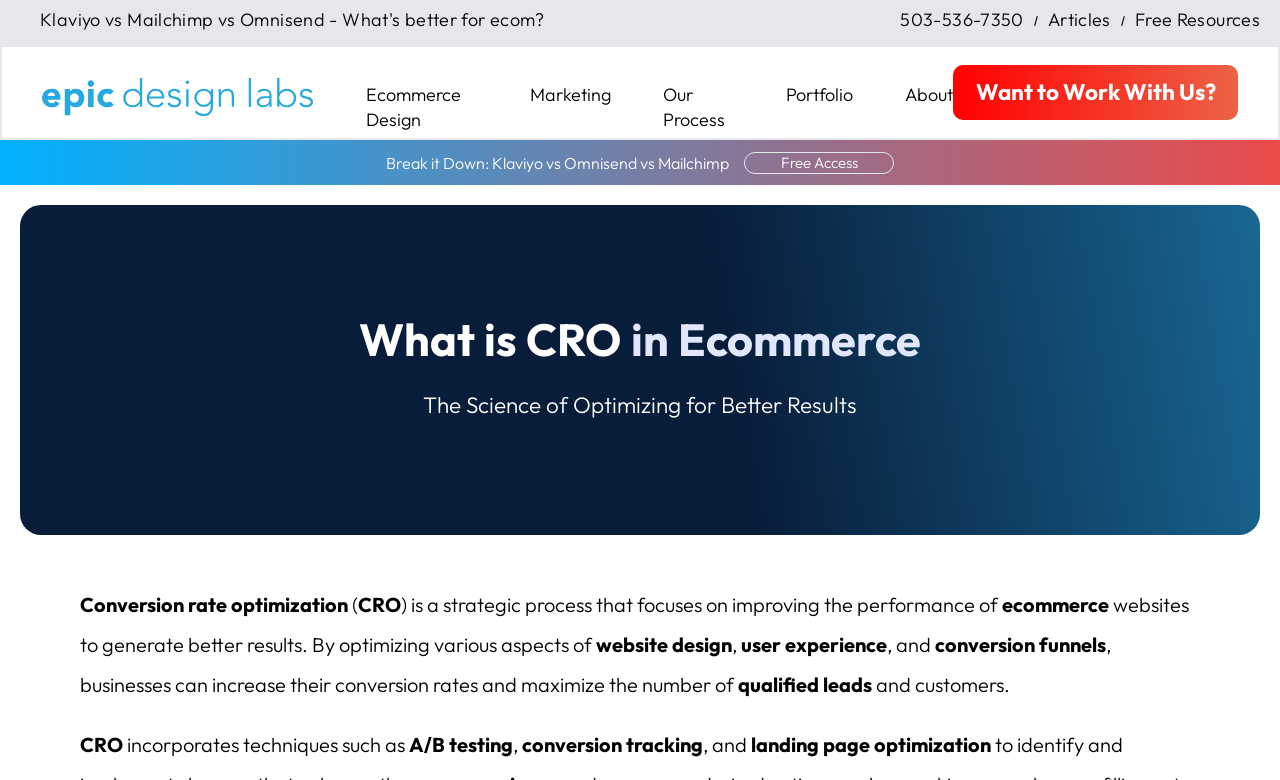What is the phone number?
Provide an in-depth and detailed answer to the question.

The phone number is obtained from the link at the top right corner of the webpage, which has the text '503-536-7350'.